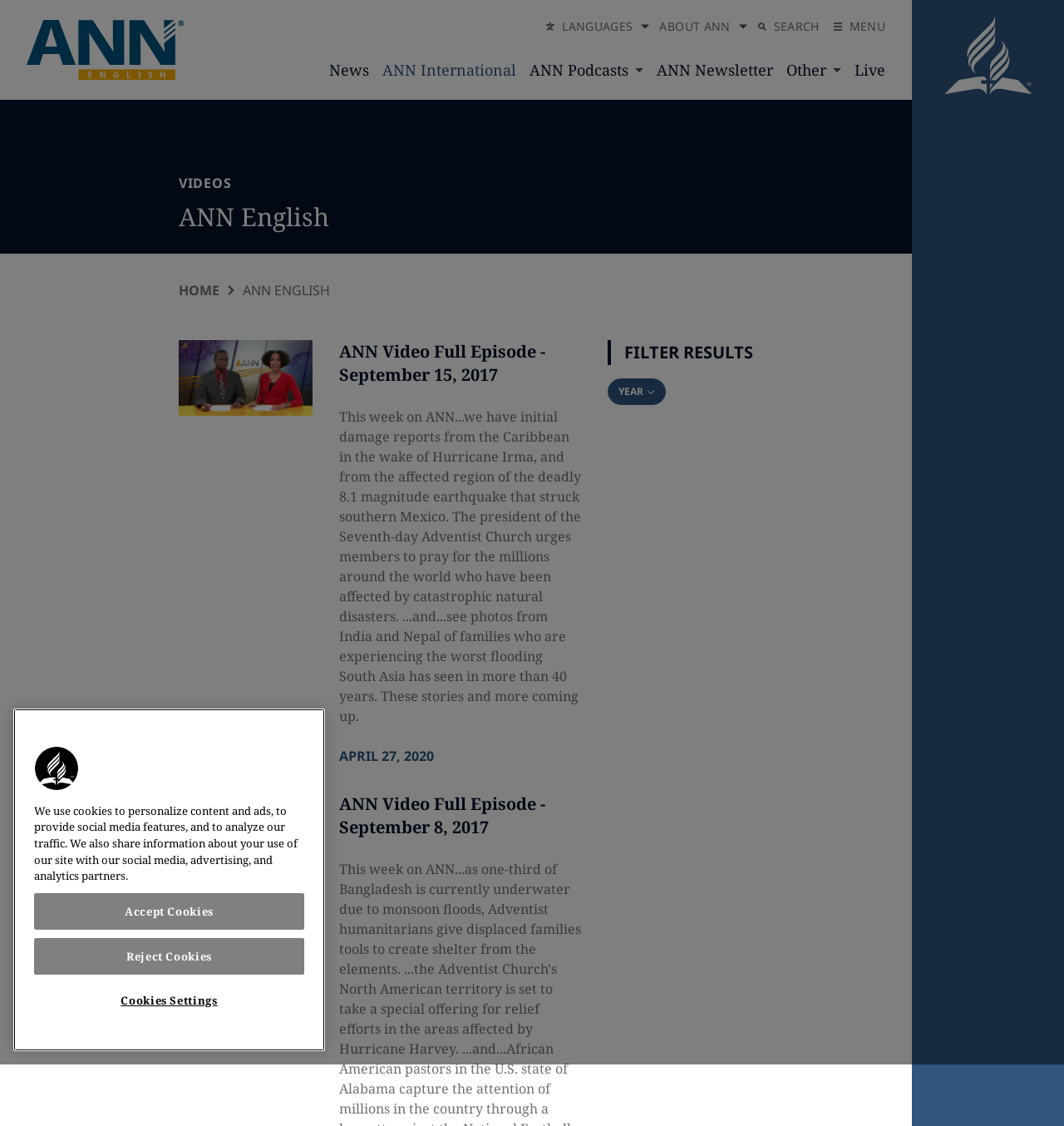Find the bounding box coordinates for the HTML element described as: "Accept Cookies". The coordinates should consist of four float values between 0 and 1, i.e., [left, top, right, bottom].

[0.032, 0.793, 0.286, 0.826]